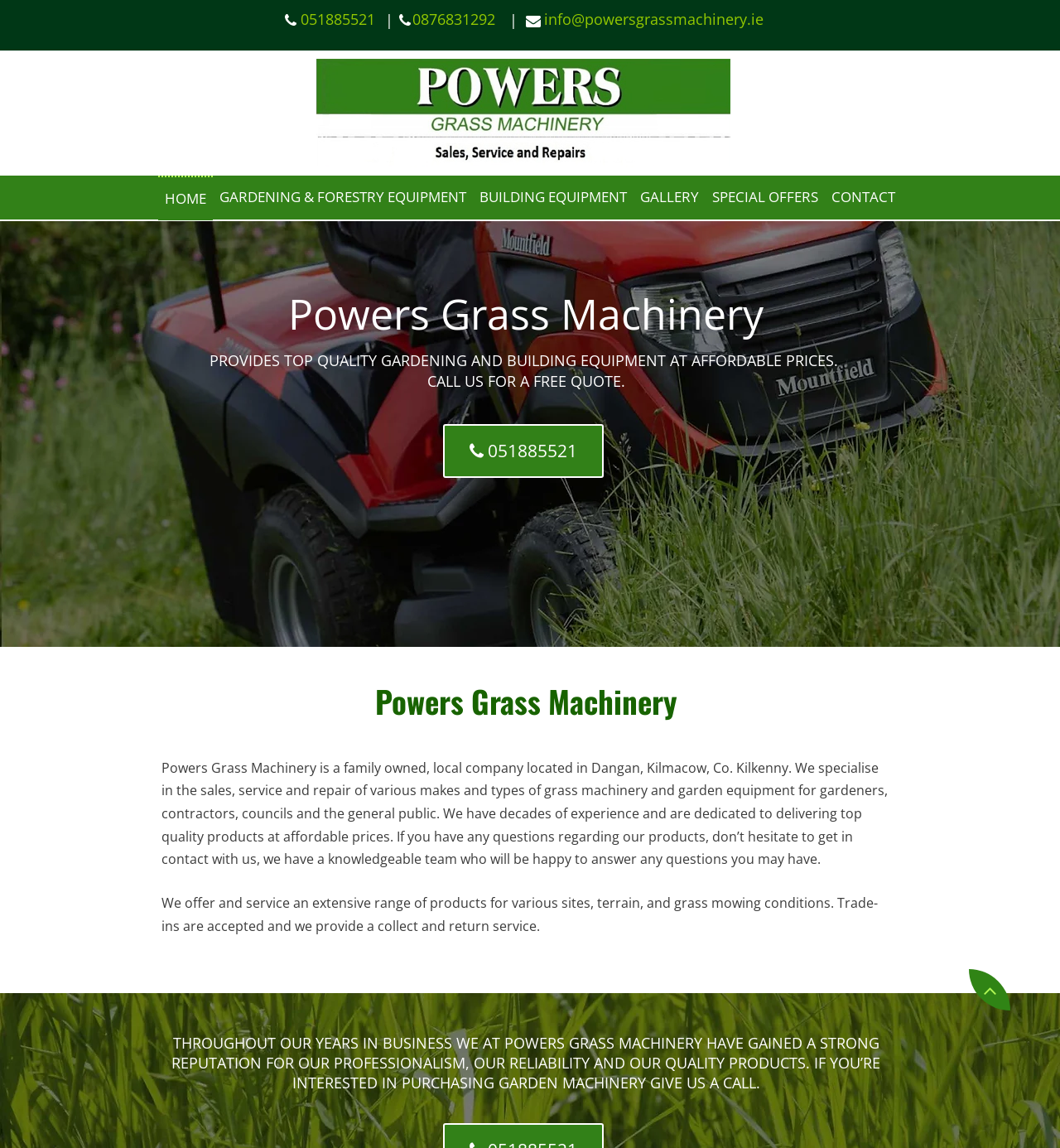Can you specify the bounding box coordinates of the area that needs to be clicked to fulfill the following instruction: "Call the phone number"?

[0.418, 0.369, 0.57, 0.416]